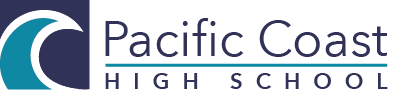Answer briefly with one word or phrase:
What does the wave element in the logo represent?

movement and energy